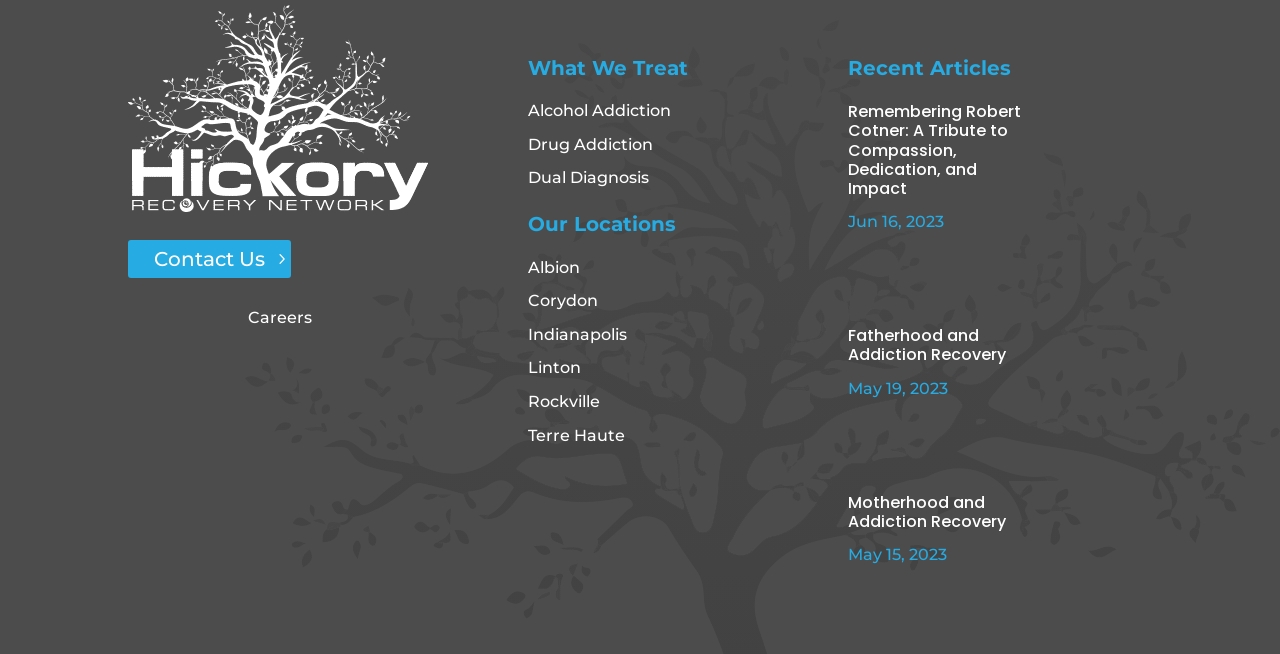Specify the bounding box coordinates of the element's region that should be clicked to achieve the following instruction: "Click Contact Us". The bounding box coordinates consist of four float numbers between 0 and 1, in the format [left, top, right, bottom].

[0.1, 0.367, 0.227, 0.425]